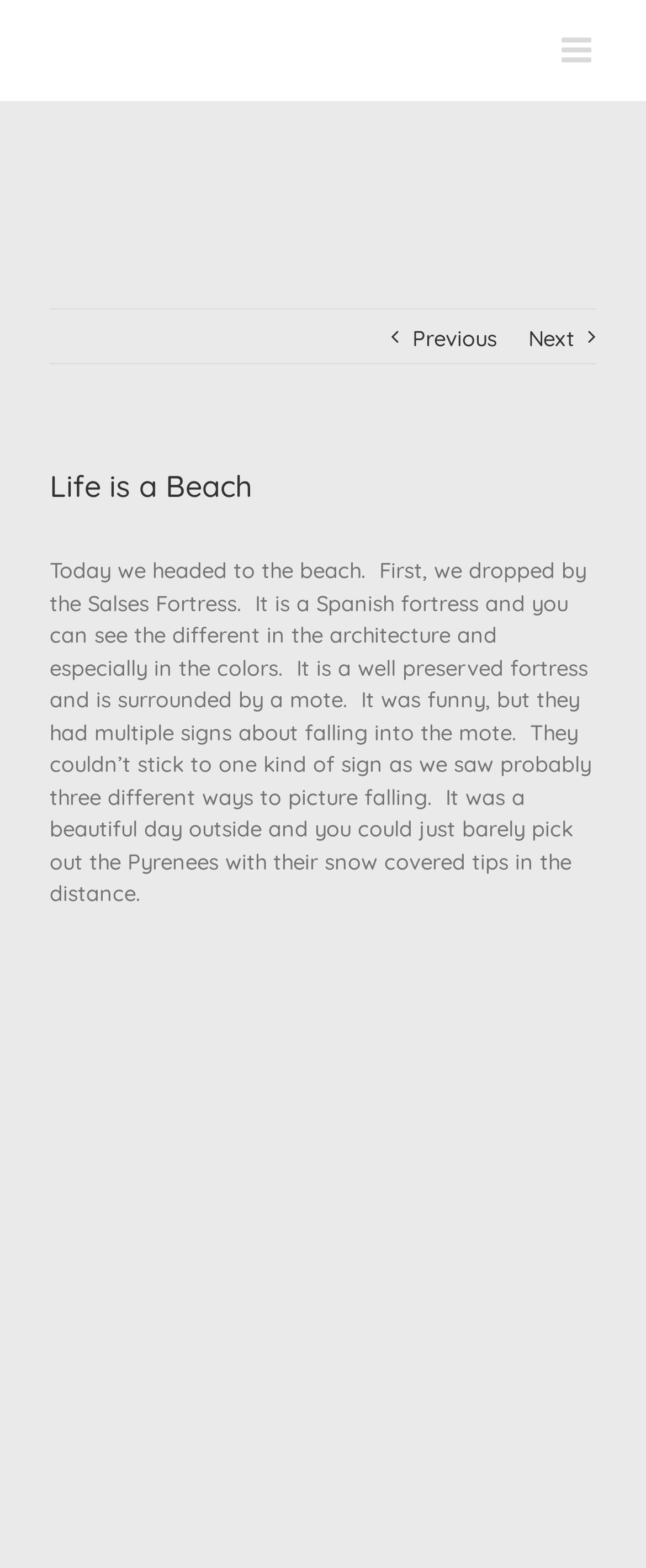Locate the bounding box of the UI element with the following description: "Get in Touch".

None